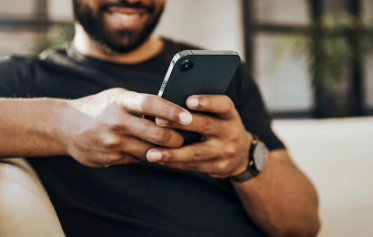Illustrate the image with a detailed caption.

A close-up image of a person smiling and engaging with their smartphone, showcasing their hands holding the device. The individual appears to be enjoying a moment of interaction, possibly browsing or reading something on their phone. They are dressed casually in a black t-shirt, and they have a watch on their wrist, adding a touch of style to their relaxed look. The background features soft, blurred elements, suggesting a comfortable indoor setting, complemented by natural light. This image reflects the modern blend of technology and daily life, capturing a moment of leisure and connection.